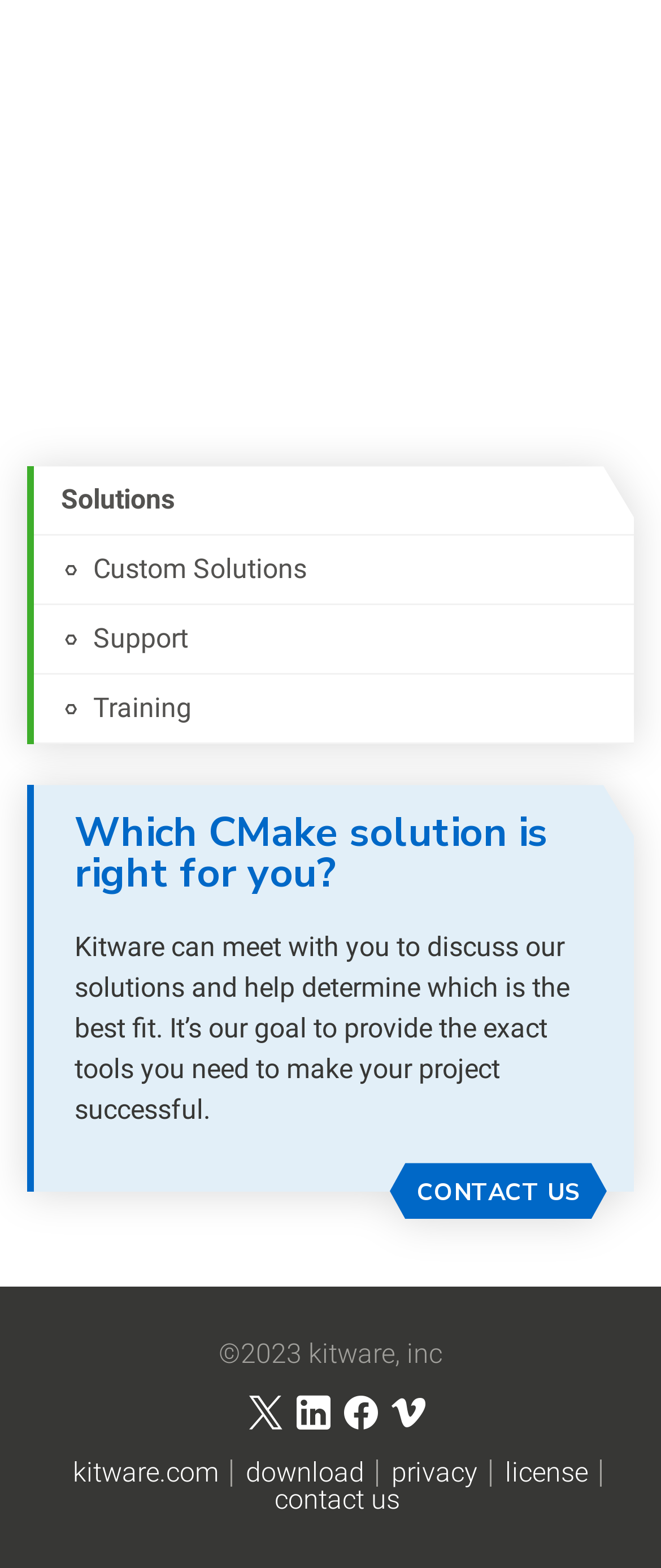How many social media links are there?
Please give a detailed and thorough answer to the question, covering all relevant points.

There are four social media links at the bottom of the webpage, represented by icons '', '', '', and ''.